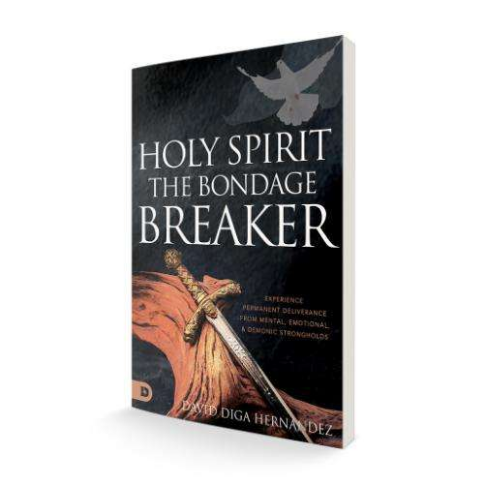What is the symbolic object on the book cover?
Using the visual information from the image, give a one-word or short-phrase answer.

A warrior's sword